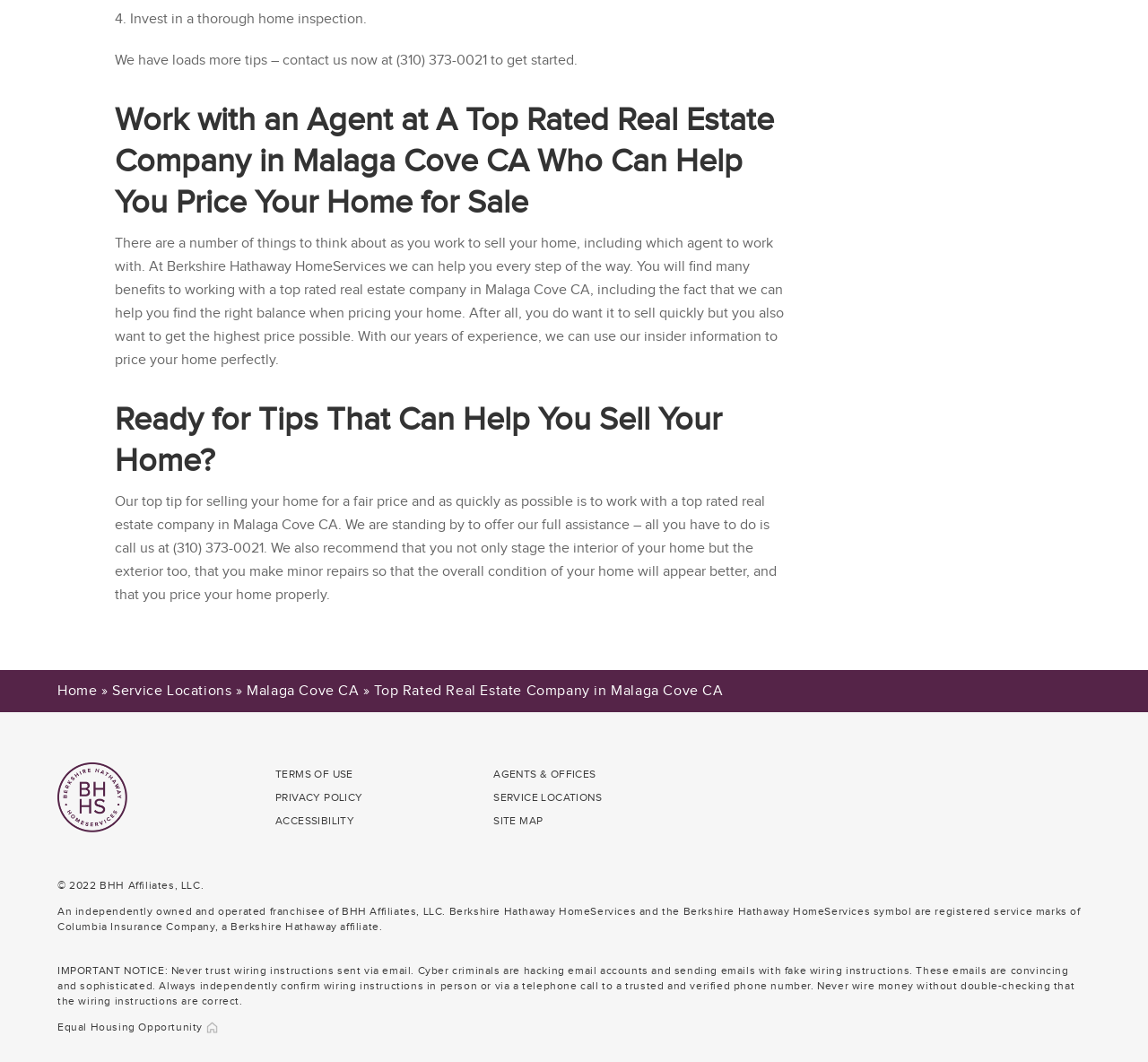Provide your answer in one word or a succinct phrase for the question: 
What is the name of the real estate company?

Berkshire Hathaway HomeServices